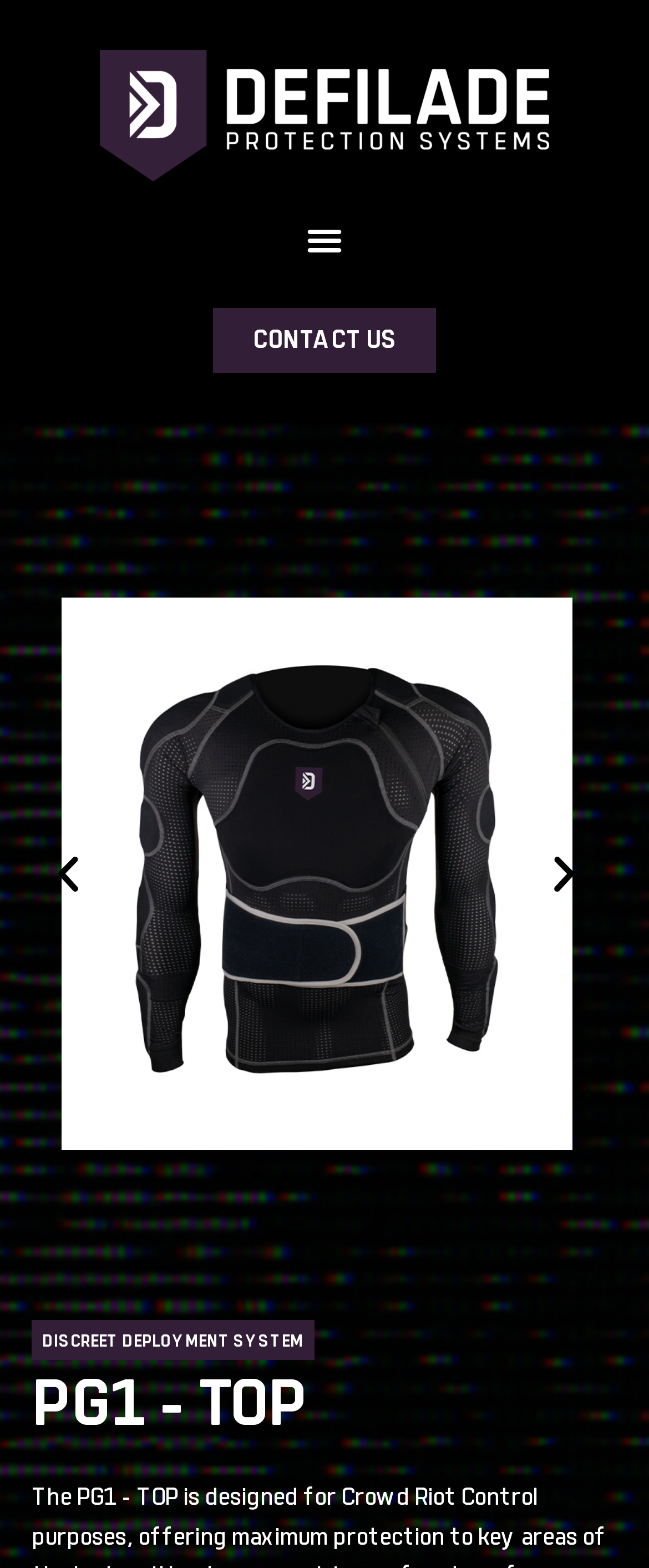How many slides are available on the webpage?
Give a detailed and exhaustive answer to the question.

There are 5 buttons to navigate to different slides, namely 'Go to slide 1', 'Go to slide 2', 'Go to slide 3', 'Go to slide 4', and 'Go to slide 5'.